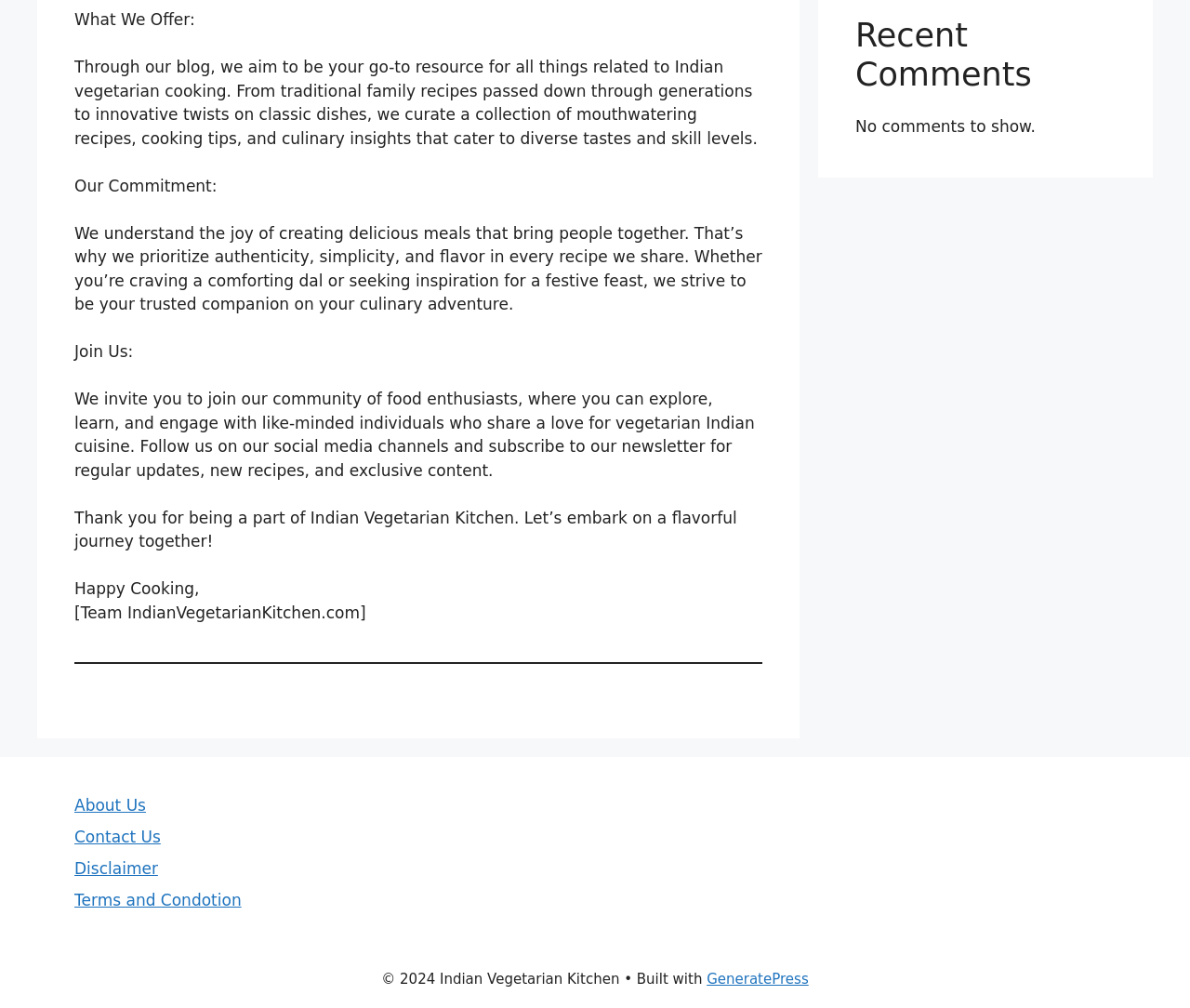Identify the bounding box coordinates for the UI element mentioned here: "http://www.wested.org/area_of_work/english-language-learners/". Provide the coordinates as four float values between 0 and 1, i.e., [left, top, right, bottom].

None